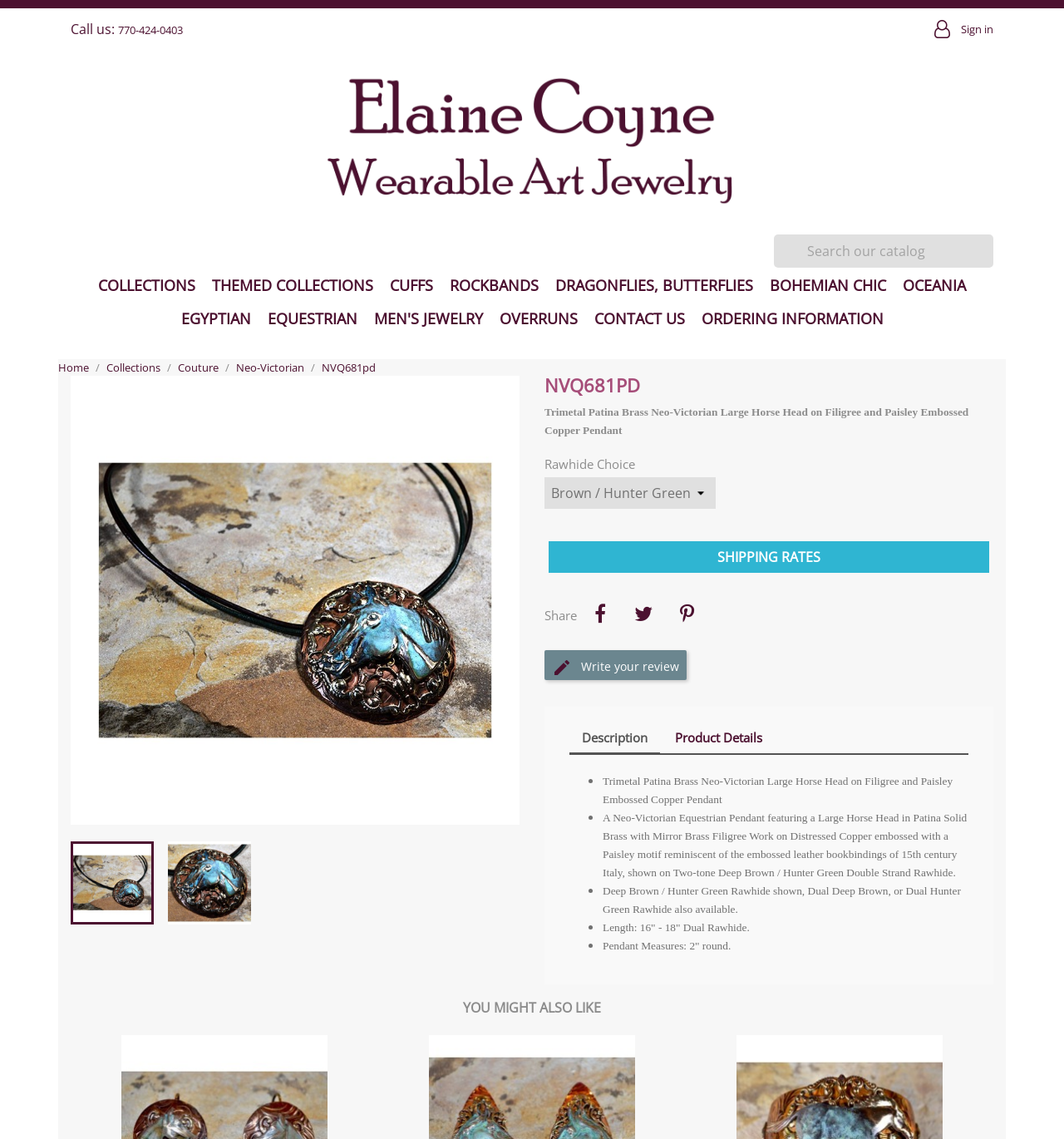Please identify the bounding box coordinates for the region that you need to click to follow this instruction: "View collections".

[0.084, 0.235, 0.191, 0.264]